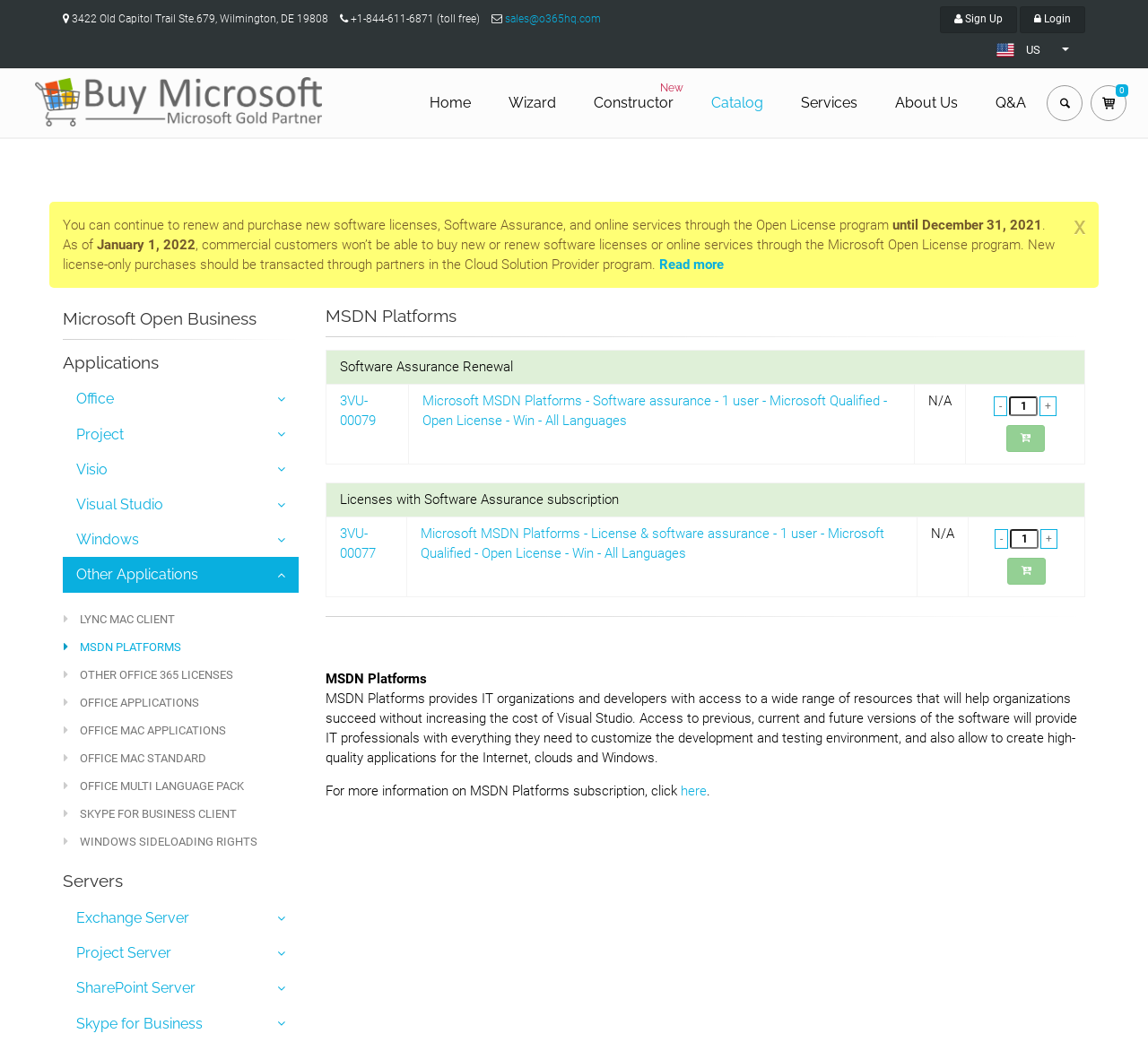Locate the bounding box coordinates of the clickable part needed for the task: "Learn about SPAR International".

None